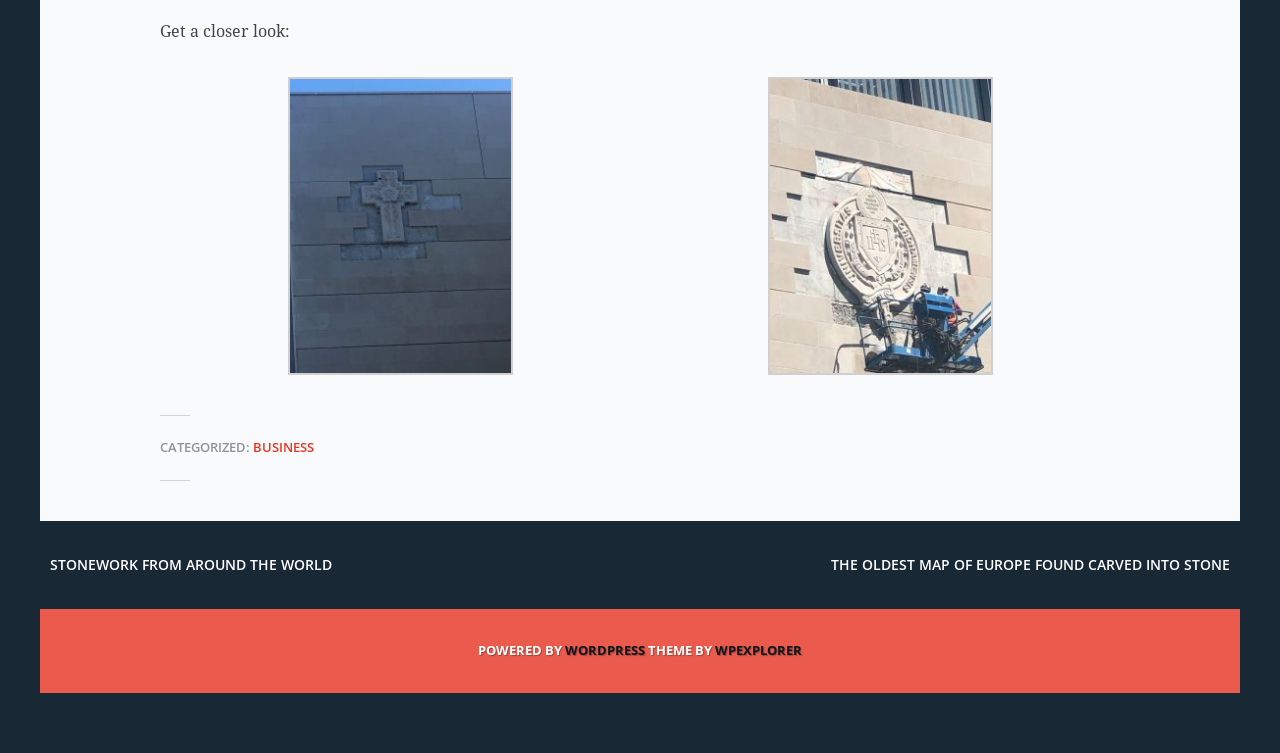What is the name of the university associated with the cross?
Provide a detailed answer to the question, using the image to inform your response.

I found a link with the text 'Fordham University Cross' and an associated image. This suggests that the cross is related to Fordham University.